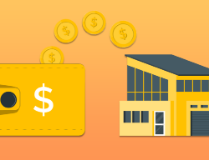Generate a descriptive account of all visible items and actions in the image.

This image illustrates a thematic concept featuring a vibrant orange background, symbolizing financial transactions and real estate. On the left, a stylized wallet with a dollar sign signifies the flow of money, suggesting investment or purchasing power. To the right, a modern yellow house represents the real estate market, encapsulating the idea of home ownership or property investment. Above the wallet, animated coins with dollar signs float, emphasizing the transfer of funds or capital involved in acquiring real estate. This visual effectively captures the interaction between financial resources and the housing sector, relevant to discussions on market dynamics and investment strategies.